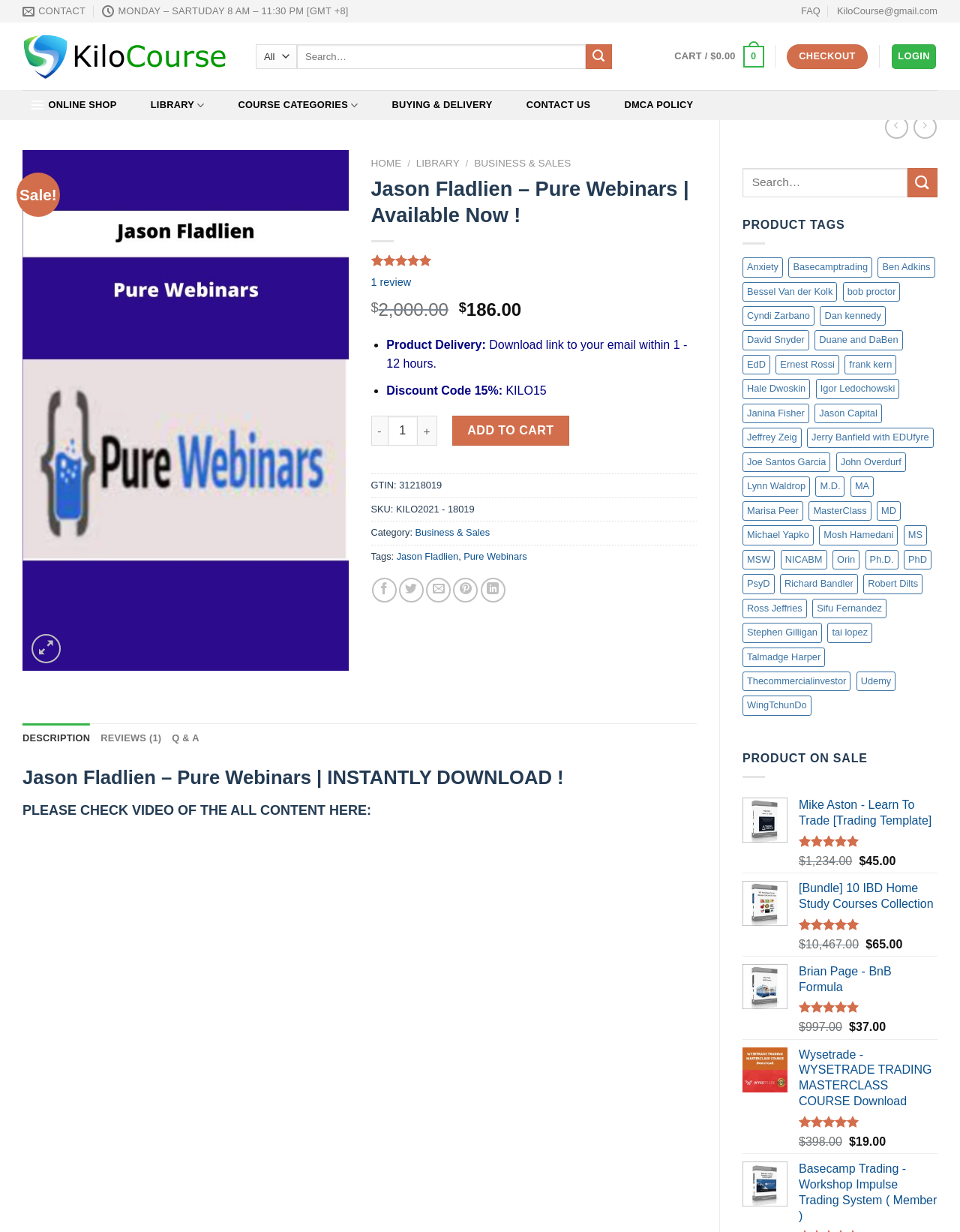Find the bounding box coordinates of the element I should click to carry out the following instruction: "Contact us".

[0.541, 0.073, 0.623, 0.098]